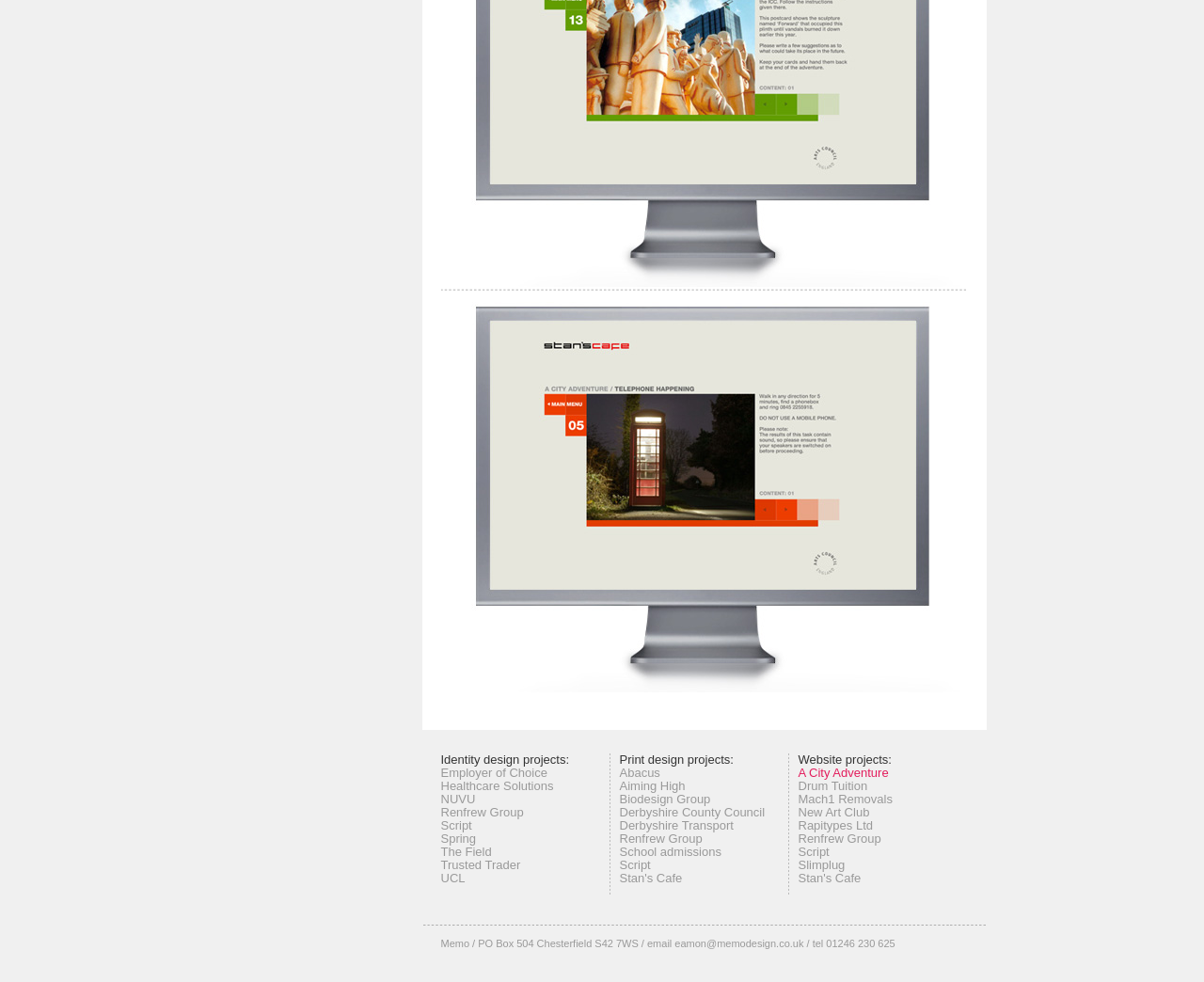Using the provided description: "NUVU", find the bounding box coordinates of the corresponding UI element. The output should be four float numbers between 0 and 1, in the format [left, top, right, bottom].

[0.366, 0.807, 0.395, 0.821]